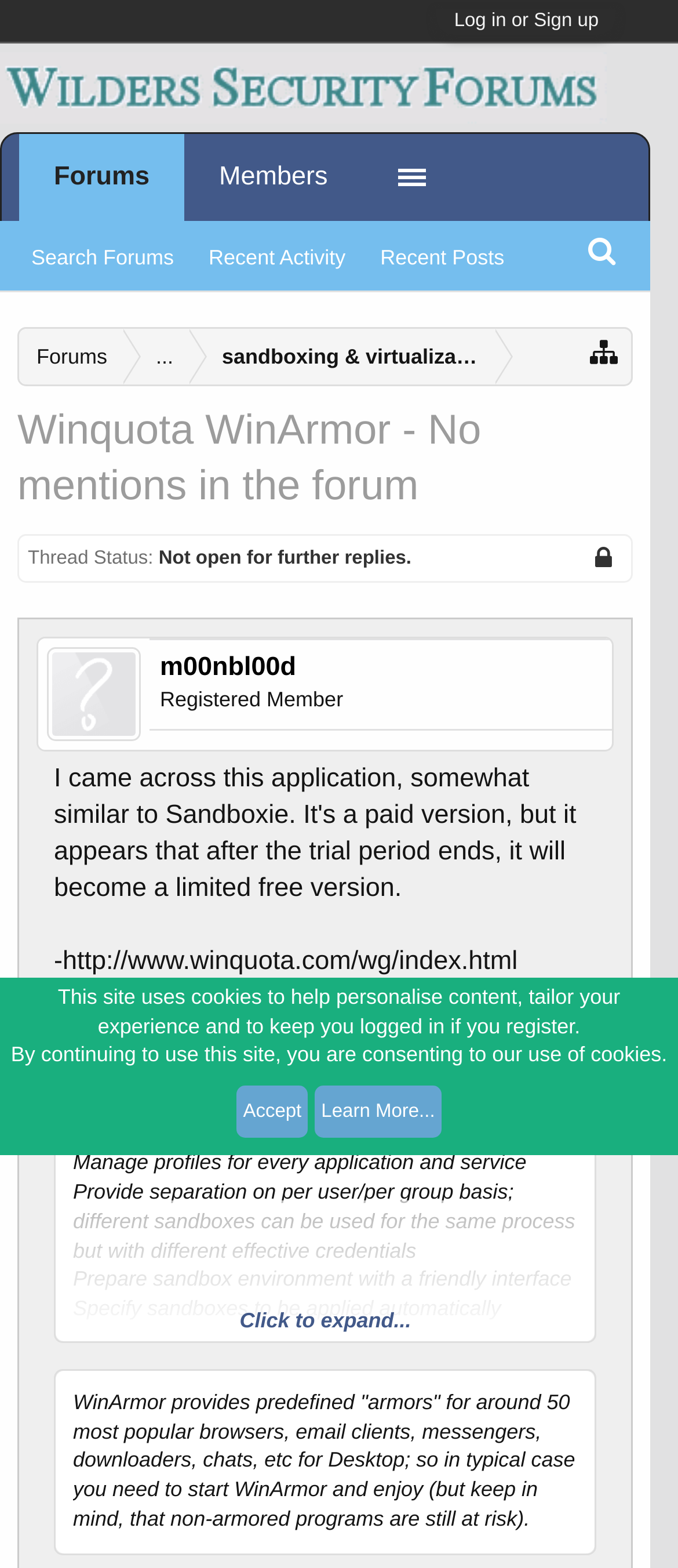Please analyze the image and provide a thorough answer to the question:
How many navigation links are there at the top of the page?

I counted the number of navigation links at the top of the page, which includes 'Forums', '...', 'sandboxing & virtualization', 'Search Forums', and 'Recent Activity', and found that there are 5 links.